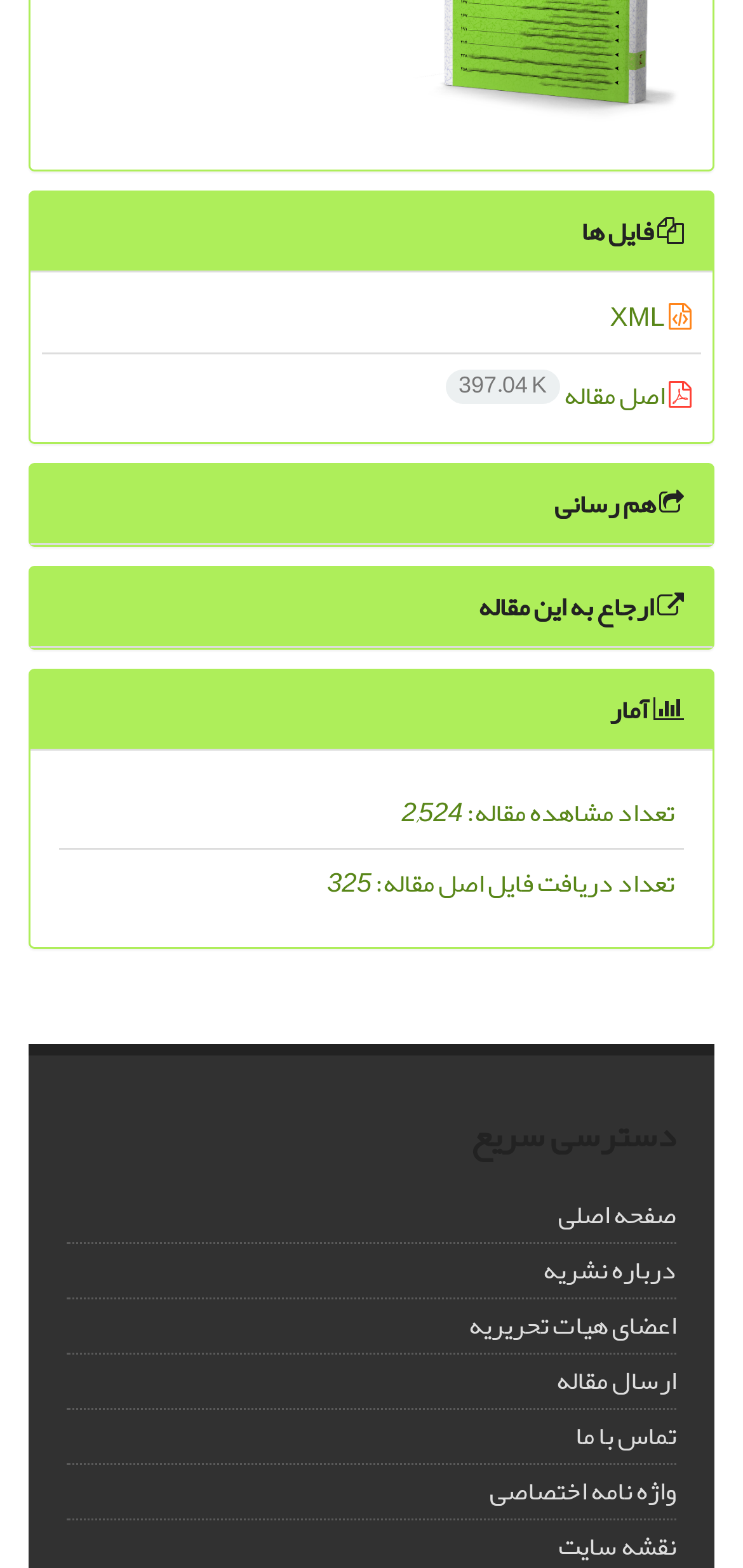Please determine the bounding box coordinates of the element's region to click in order to carry out the following instruction: "view article statistics". The coordinates should be four float numbers between 0 and 1, i.e., [left, top, right, bottom].

[0.541, 0.502, 0.623, 0.535]